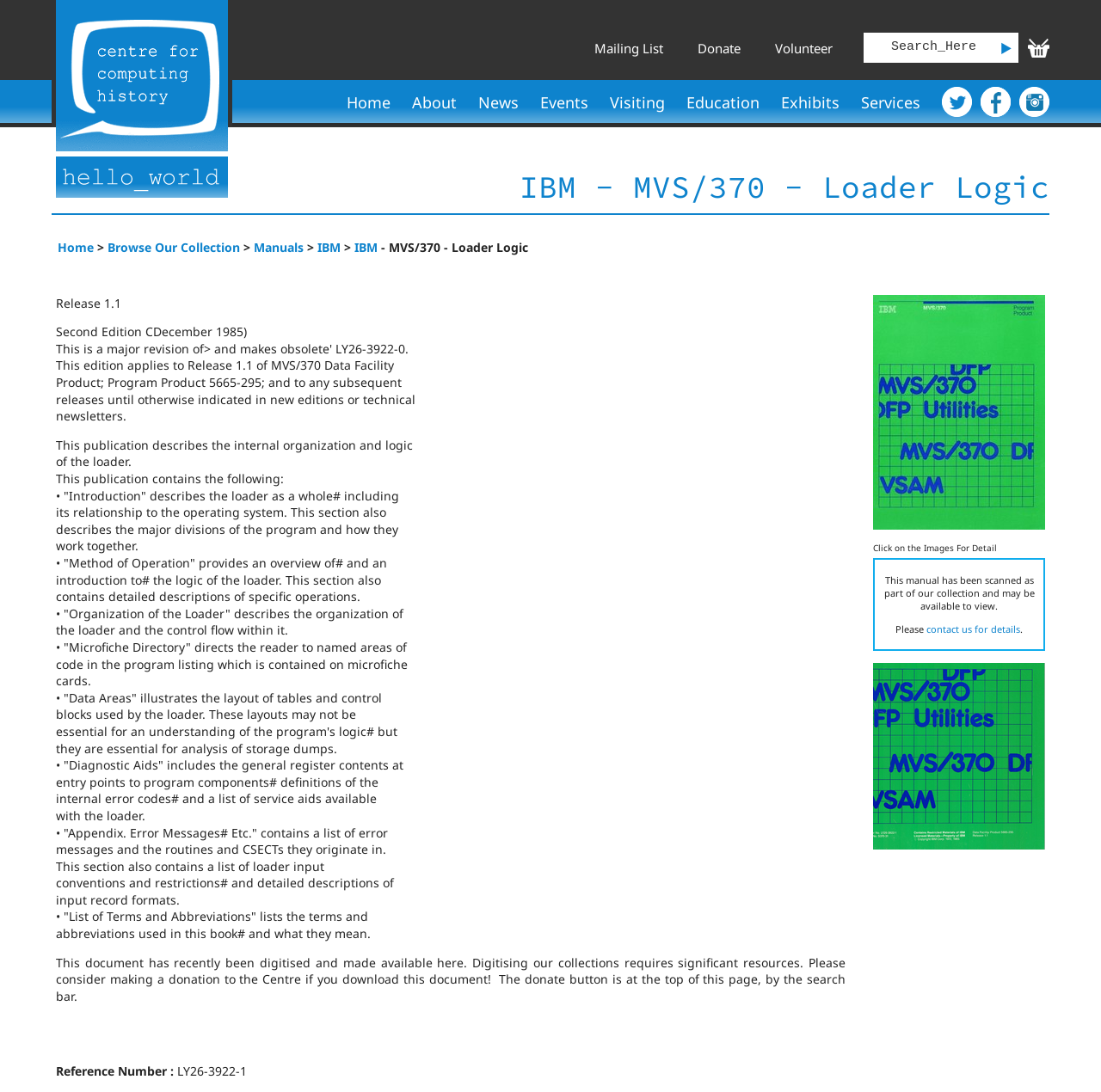Using the information shown in the image, answer the question with as much detail as possible: What is the purpose of the 'Search' button?

The 'Search' button is located next to a textbox with a placeholder 'Search_Here', indicating that it is used to search the website for specific content.